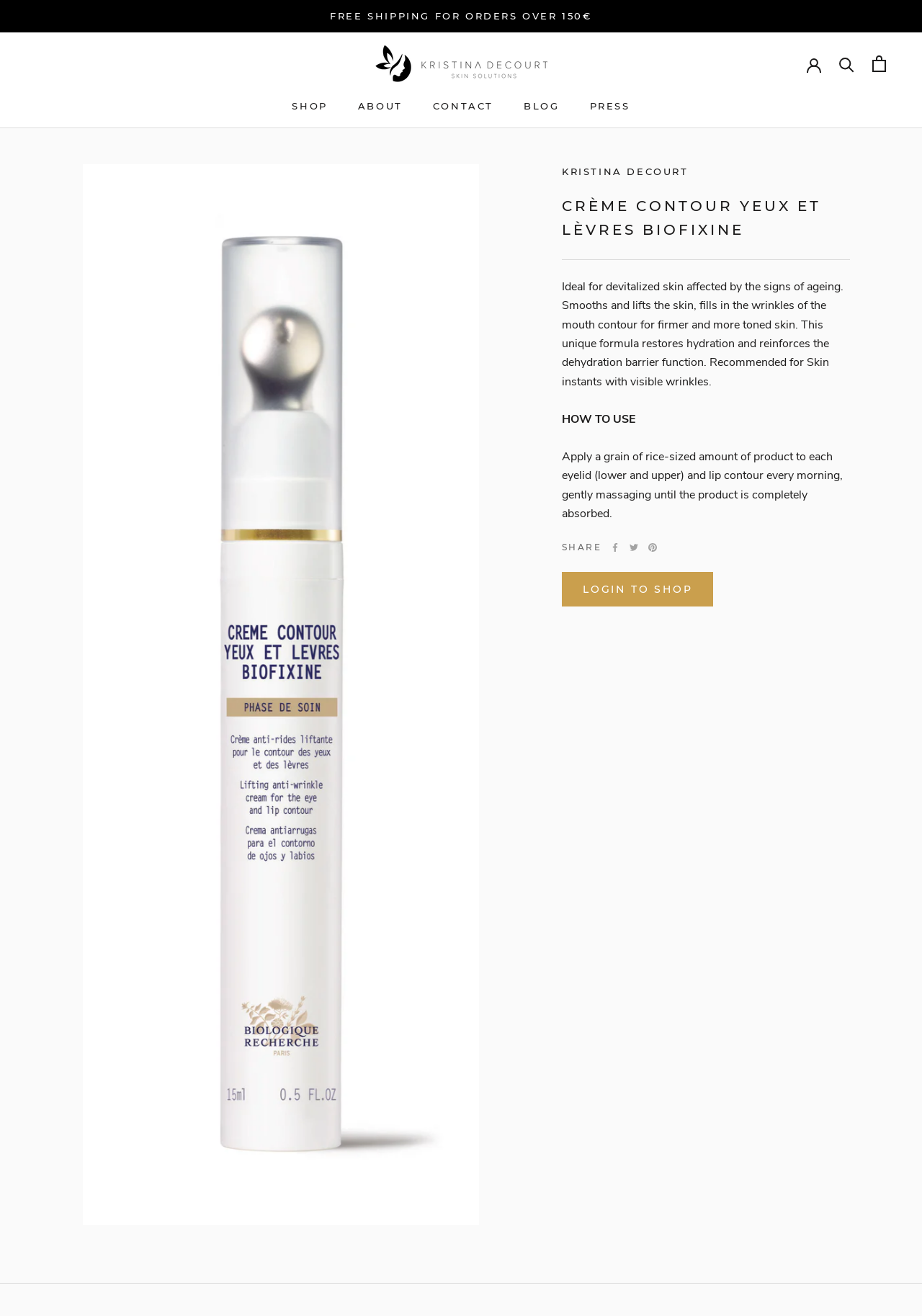Create a detailed summary of all the visual and textual information on the webpage.

This webpage is about a skincare product, specifically a cream contour for the eyes and lips called Biofixine. At the top of the page, there is a navigation menu with five links: "SHOP", "ABOUT", "CONTACT", "BLOG", and "PRESS". Below the navigation menu, there is a link to "Kristina Decourt Skin Solutions" with an accompanying image of the brand's logo.

On the right side of the page, near the top, there are three links: "FREE SHIPPING FOR ORDERS OVER 150€", a search link, and an "Open cart" link. 

The main content of the page is focused on the product, with a large image of the cream contour product at the top. Below the image, there are two headings: "KRISTINA DECOURT" and "CRÈME CONTOUR YEUX ET LÈVRES BIOFIXINE". 

Following the headings, there is a descriptive text about the product, explaining its benefits and how it can help with devitalized skin affected by signs of aging. The text also mentions the product's unique formula and its recommended use for skin with visible wrinkles.

Below the descriptive text, there are instructions on "HOW TO USE" the product, with a brief paragraph explaining the application process. 

Further down, there is a "SHARE" section with links to Facebook, Twitter, and Pinterest, allowing users to share the product on social media. Finally, there is a "LOGIN TO SHOP" link at the bottom of the page.